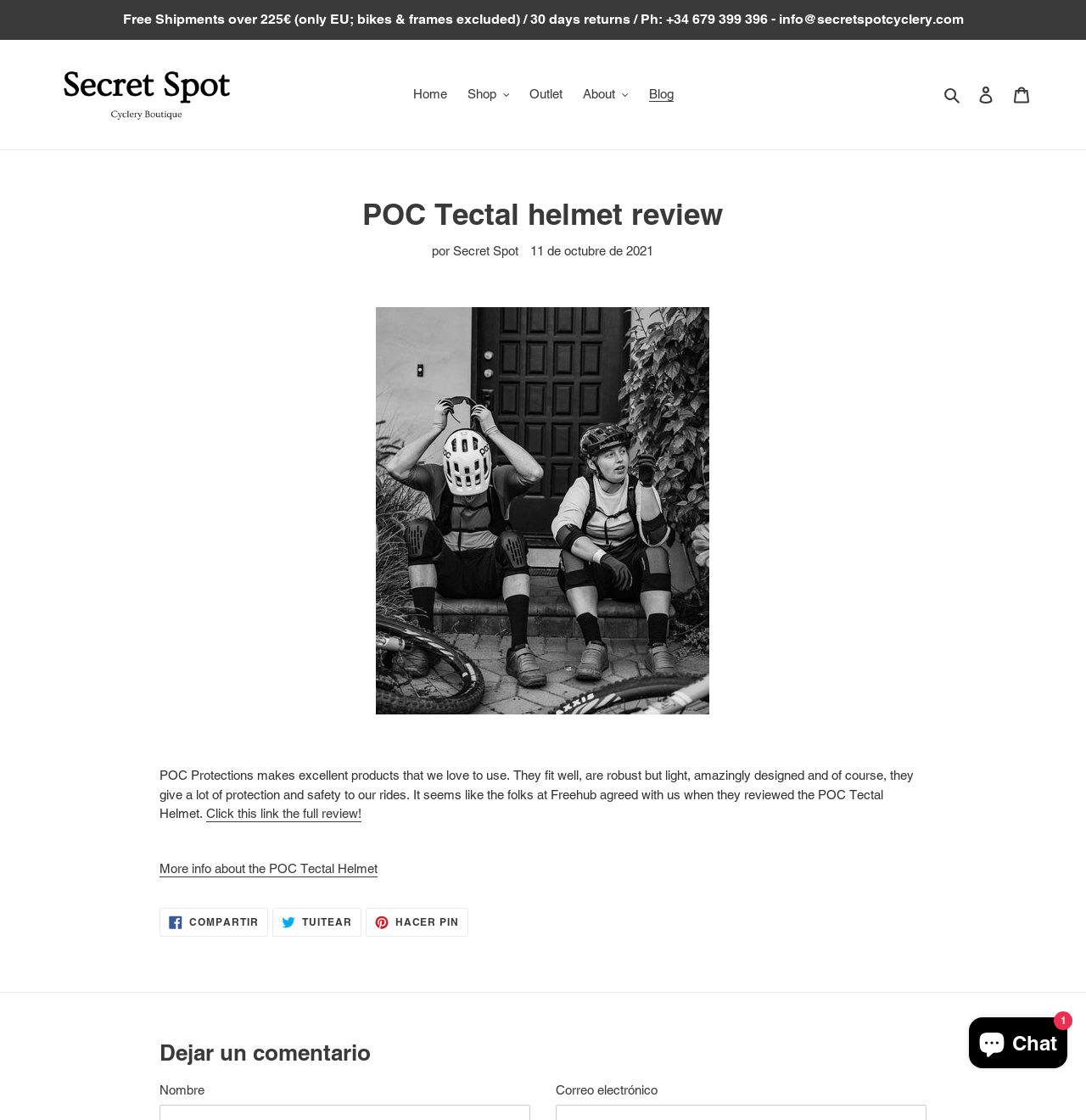Give a complete and precise description of the webpage's appearance.

The webpage is a review of the POC Tectal helmet on the Secret Spot Cyclery website. At the top, there is a notification bar with a message about free shipments and returns, along with a phone number and email address. Below this, there is a layout table with several links and buttons, including a logo for Secret Spot bike boutique, links to the home page, shop, outlet, about, and blog sections, as well as a search button and links to login and cart.

The main content of the page is an article reviewing the POC Tectal helmet. The article has a heading and is attributed to Secret Spot. There is a large image of the helmet, and the text describes the product as excellent, fitting well, and providing protection and safety. The text also mentions a review by Freehub and provides links to read the full review and get more information about the product. Additionally, there are links to share the review on social media platforms.

At the bottom of the page, there is a section to leave a comment, with fields for name and email address. In the bottom right corner, there is a chat window for the online Shopify store, with a button to open the chat window and an image of a chat icon.

There are a total of 5 images on the page, including the logo, the helmet image, and the chat icon. There are also several links and buttons, including navigation links, social media links, and a search button.